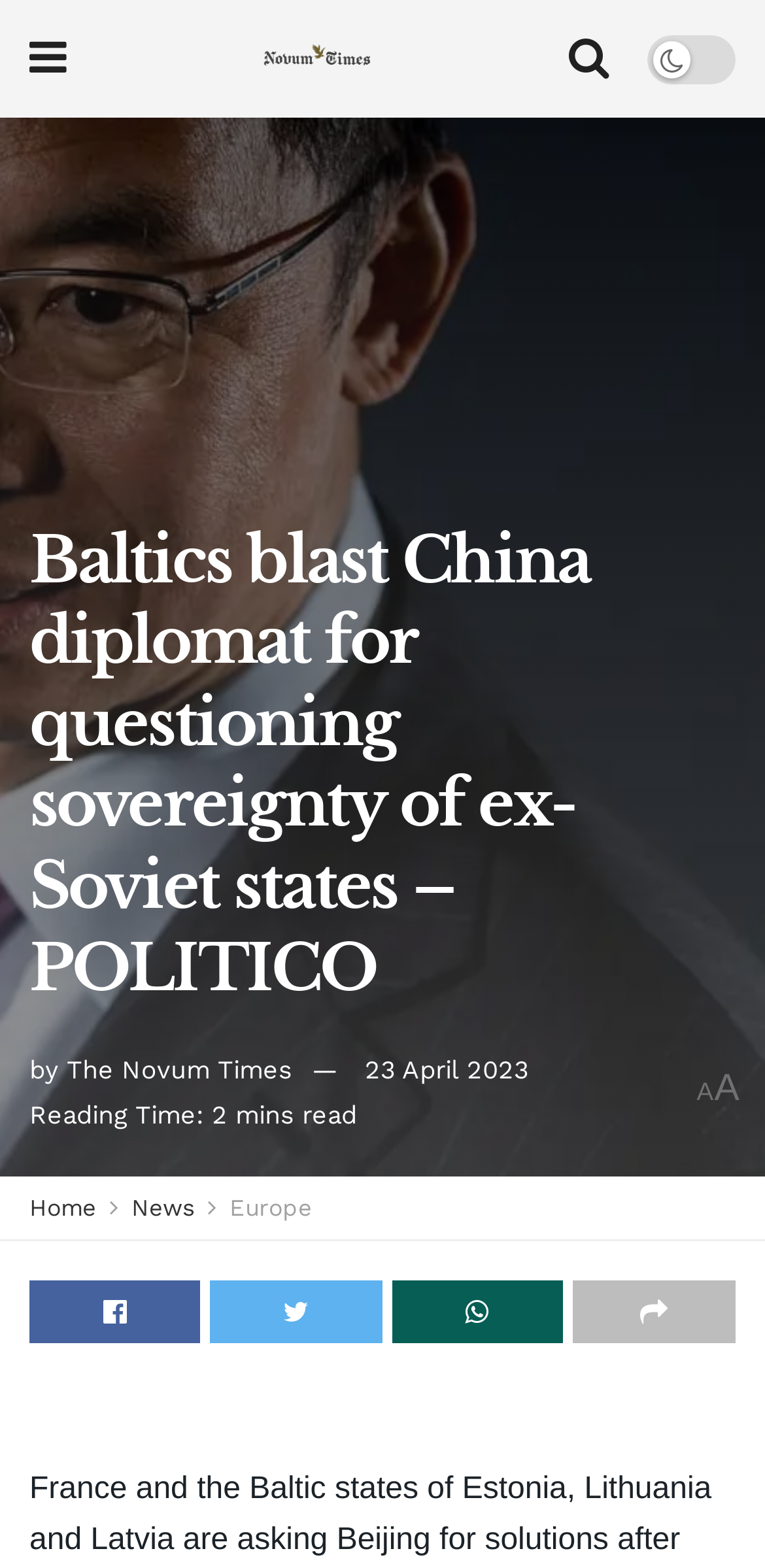Please specify the bounding box coordinates of the clickable region to carry out the following instruction: "view article comments". The coordinates should be four float numbers between 0 and 1, in the format [left, top, right, bottom].

[0.275, 0.817, 0.499, 0.857]